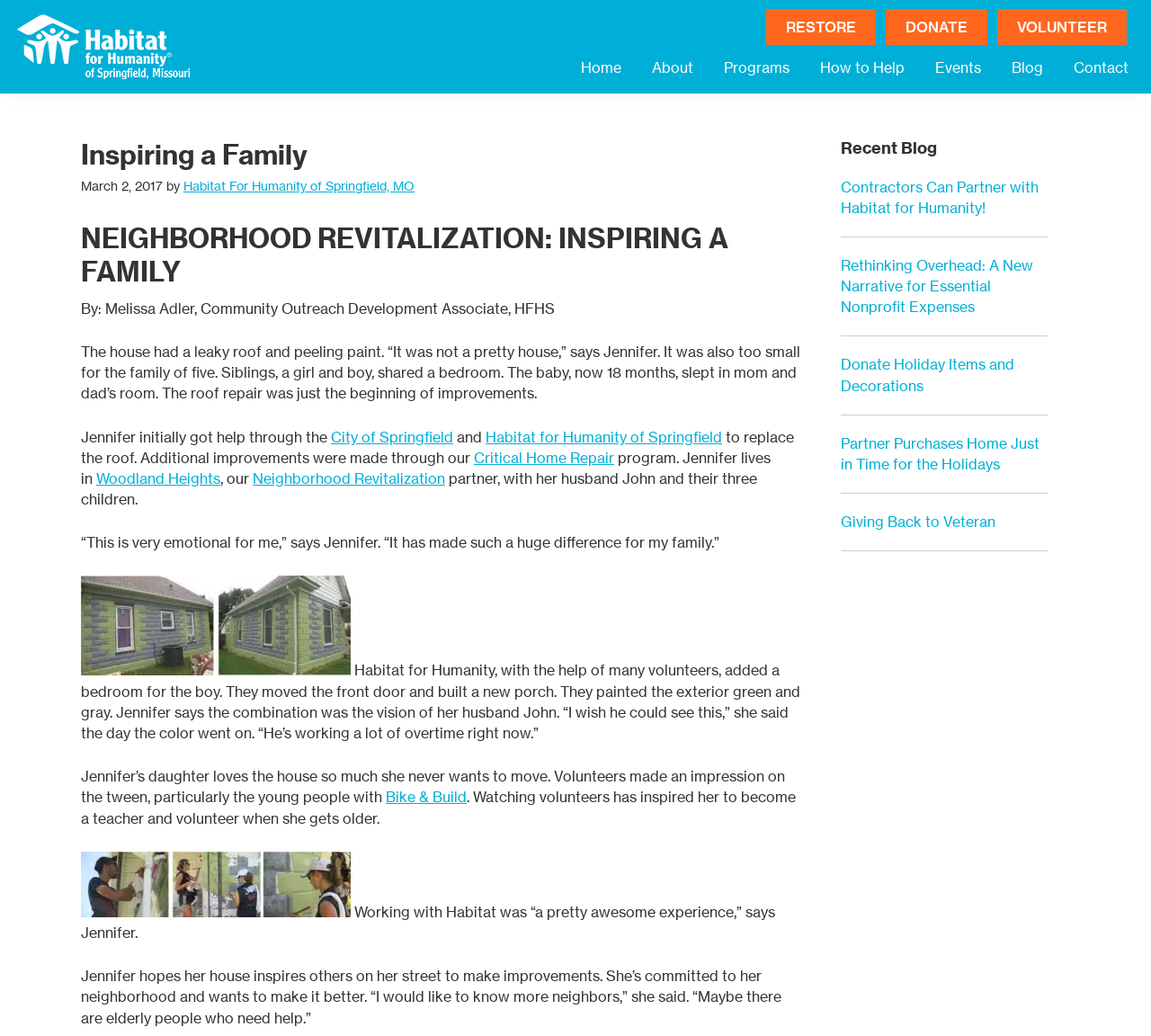Determine the bounding box coordinates of the clickable region to follow the instruction: "View the 'Bike & Build' group picture".

[0.07, 0.822, 0.305, 0.885]